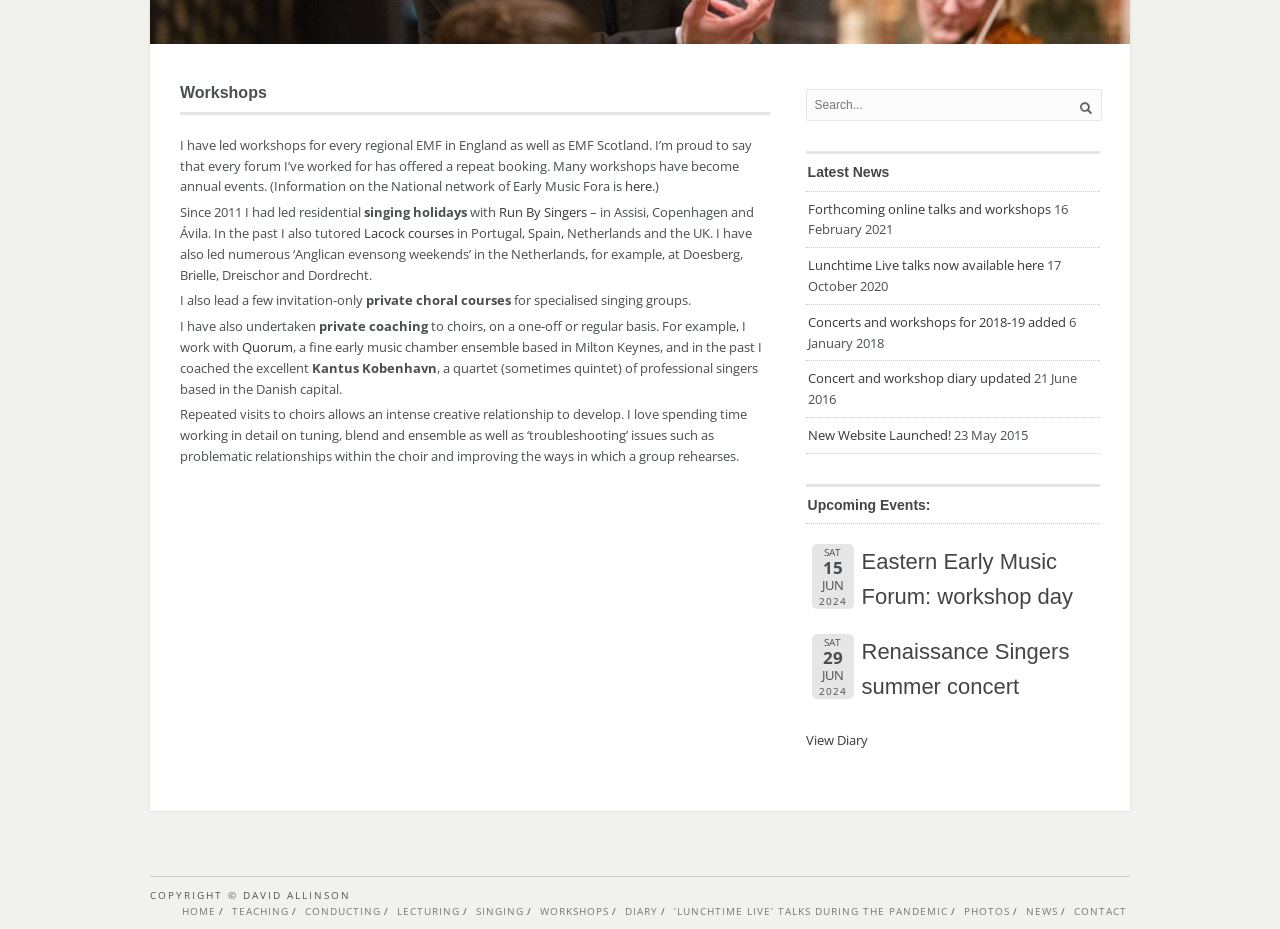Determine the bounding box coordinates for the UI element matching this description: ".path{fill:none;stroke:#333;stroke-miterlimit:10;stroke-width:1.5px;}".

None